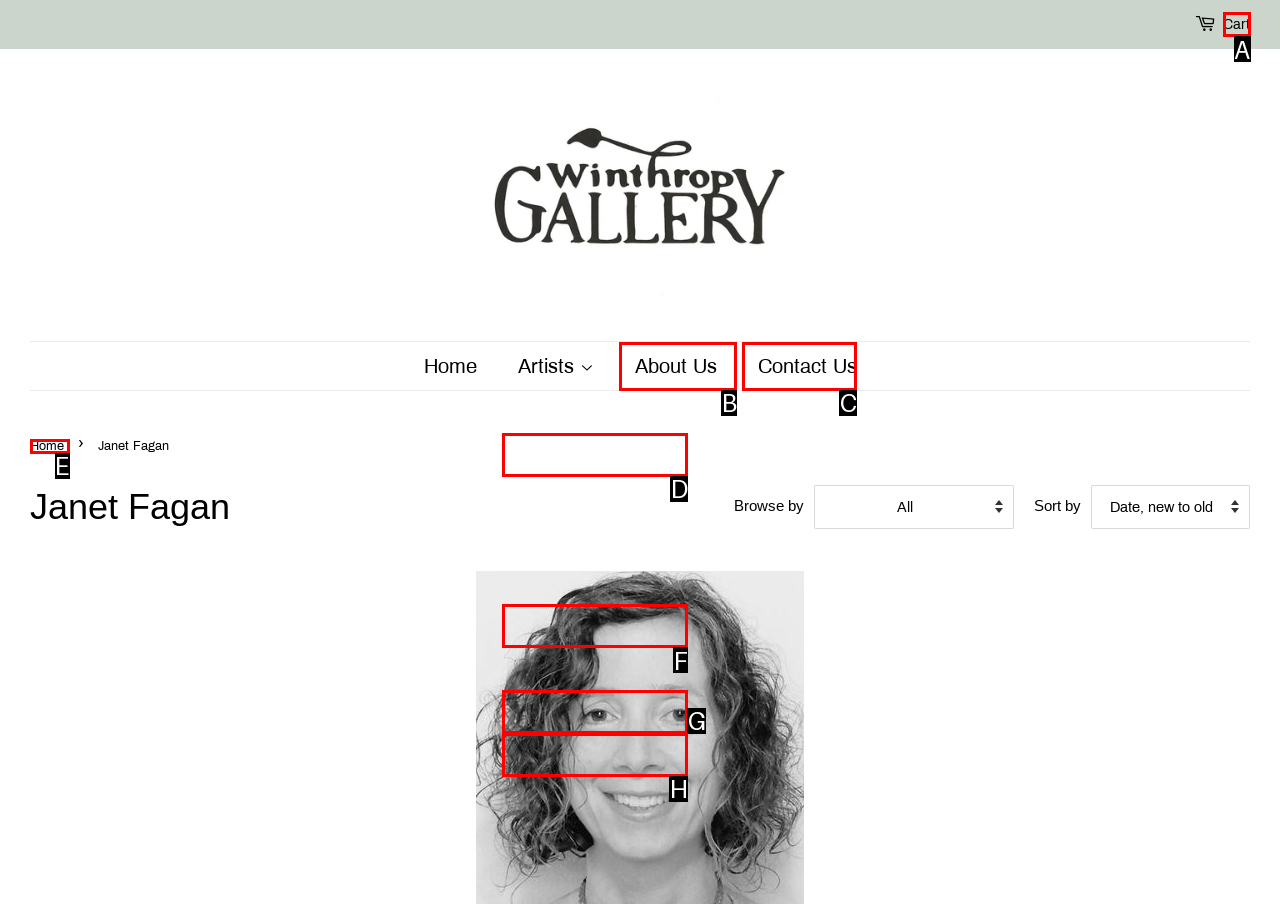Identify the option that corresponds to the given description: Mary Lou McCollum. Reply with the letter of the chosen option directly.

G